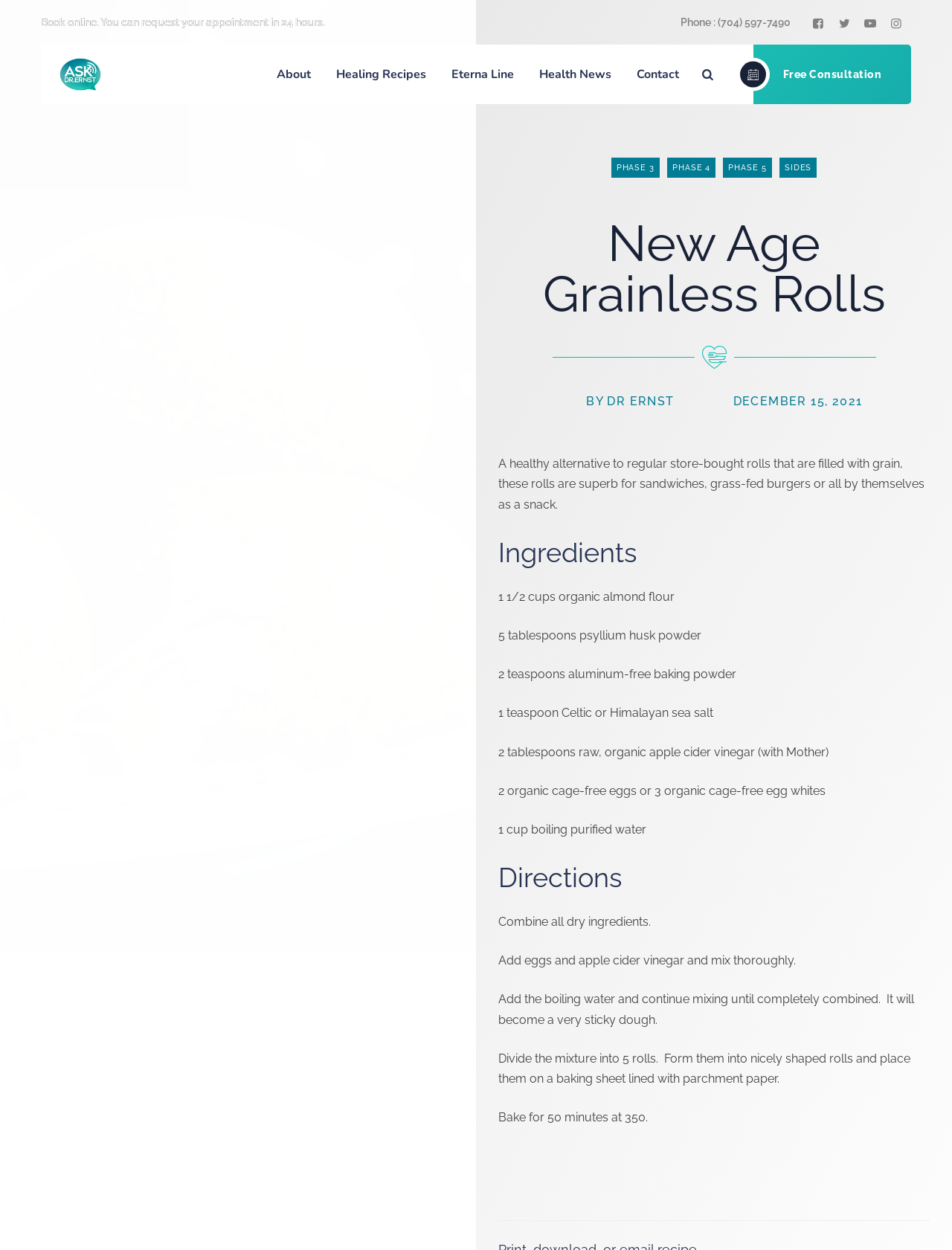Write a detailed summary of the webpage.

This webpage is about a recipe for "New Age Grainless Rolls" by Dr. Ernst. At the top left, there is a booking section with a "Book online" button and a phone number. To the right of this section, there are social media links represented by icons. Below this, there is a navigation menu with links to "About", "Healing Recipes", "Eterna Line", "Health News", and "Contact".

The main content of the page is divided into sections. The first section has a heading "New Age Grainless Rolls" and a brief description of the recipe. Below this, there is an "Ingredients" section listing the required ingredients, including organic almond flour, psyllium husk powder, and eggs.

The next section is "Directions" which provides step-by-step instructions for preparing the rolls, including combining dry ingredients, adding eggs and apple cider vinegar, and baking the rolls.

To the right of the main content, there are links to "PHASE 3", "PHASE 4", "PHASE 5", and "SIDES", which may be related to other recipes or cooking phases. There is also a "Free Consultation" link at the bottom right.

At the very bottom of the page, there is a small icon that may represent a search or settings button.